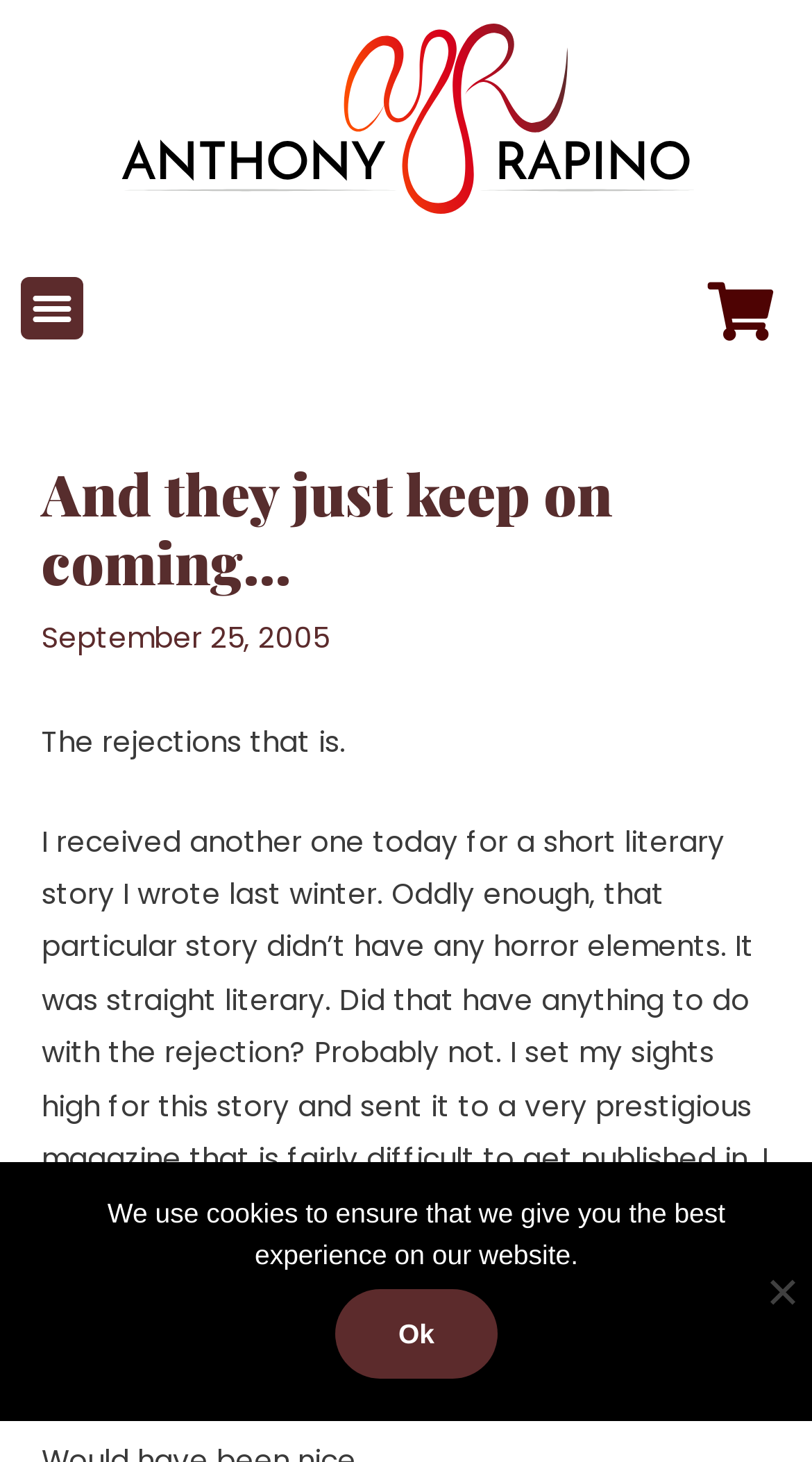Kindly respond to the following question with a single word or a brief phrase: 
What is the tone of the blog post?

Reflective